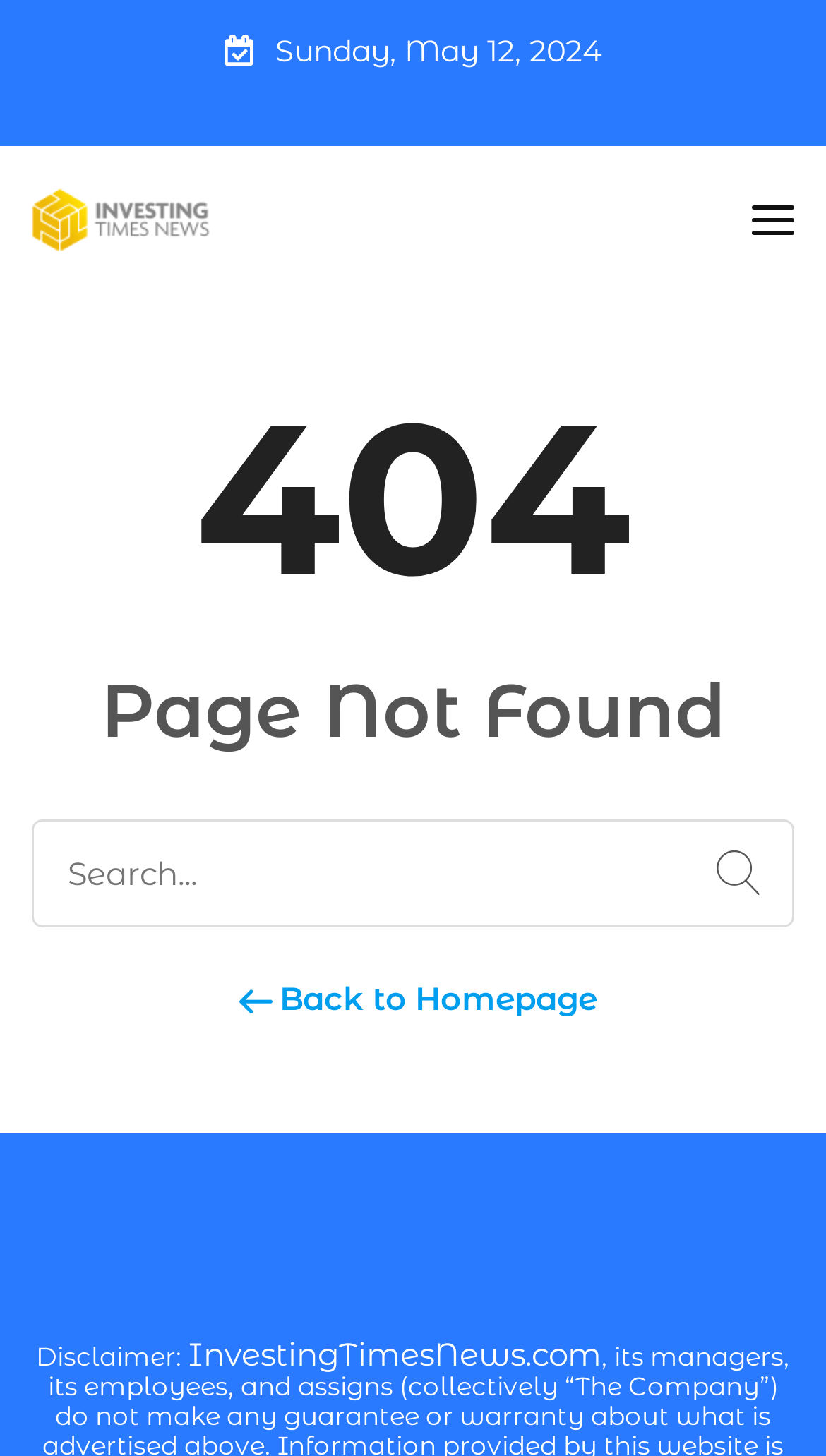Describe all significant elements and features of the webpage.

The webpage is a 404 error page from Investing Times News, with a title "Page not found" at the top. The current date, "Sunday, May 12, 2024", is displayed prominently near the top of the page. 

Below the date, there is a layout table with a link to "Investing Times News" on the left, accompanied by an image with the same name. On the right side of the table, there is another link with no text. 

The main content of the page is divided into sections. At the top, there are two headings, "404" and "Page Not Found", stacked vertically. 

Below the headings, there is a search bar with a label "Search for:" and a search box with a placeholder text "Search...". A search button with a magnifying glass icon is located to the right of the search box. 

Further down, there is a link with a back arrow icon and the text "Back to Homepage". 

At the very bottom of the page, there is a disclaimer section, starting with the text "Disclaimer:" followed by a link to "InvestingTimesNews.com".